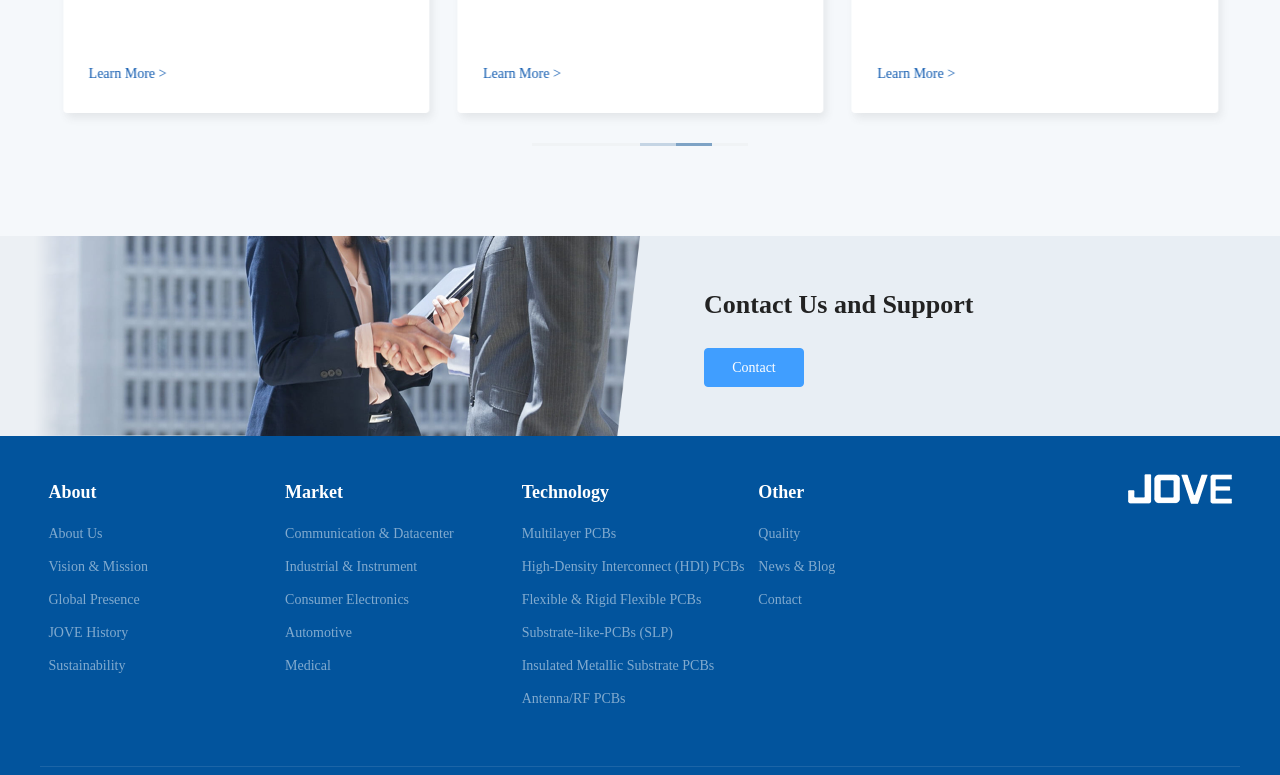Please pinpoint the bounding box coordinates for the region I should click to adhere to this instruction: "Click Learn More".

[0.069, 0.085, 0.13, 0.104]